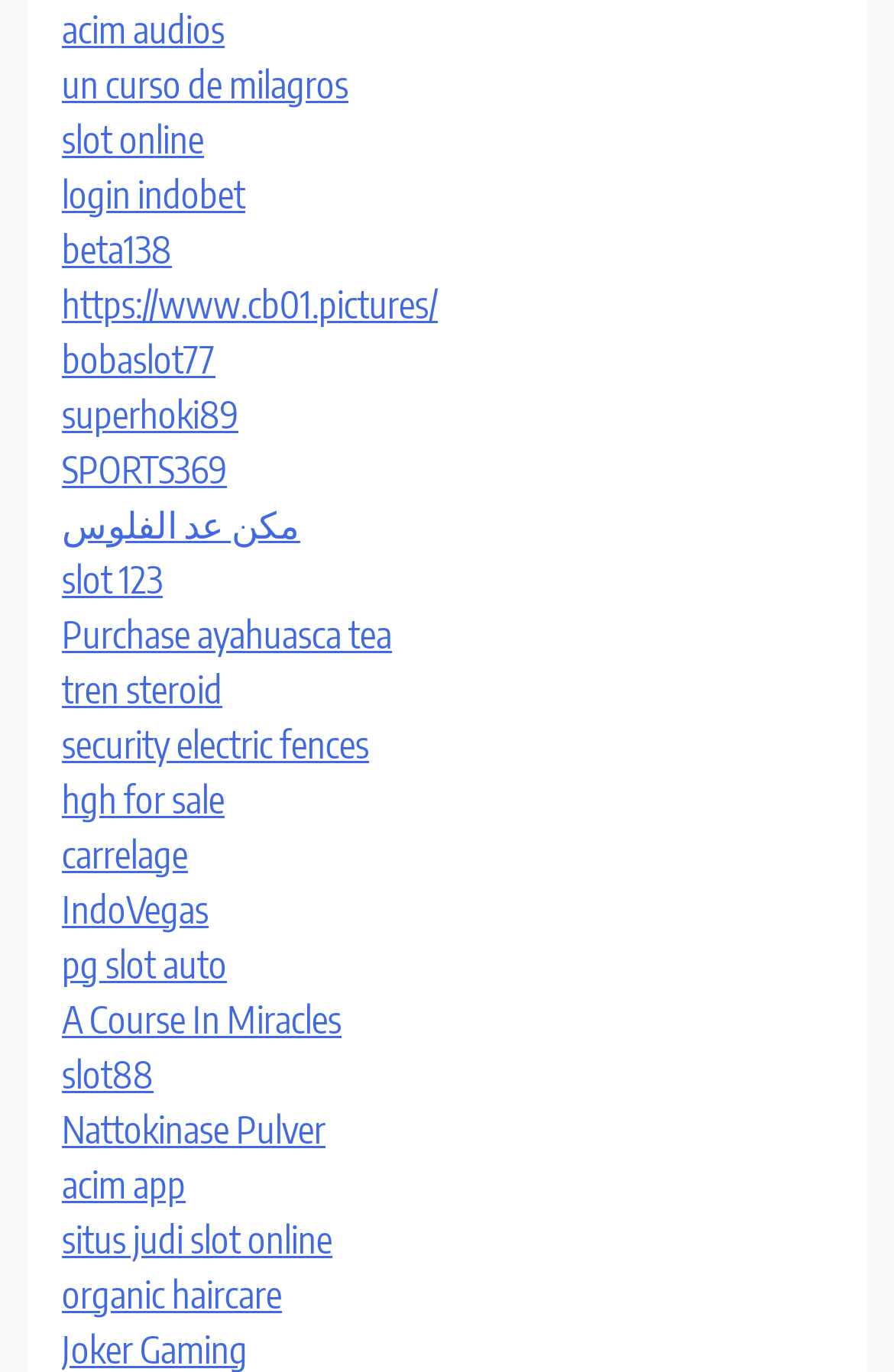Specify the bounding box coordinates of the area to click in order to follow the given instruction: "Login to 'indobet'."

[0.069, 0.125, 0.274, 0.158]